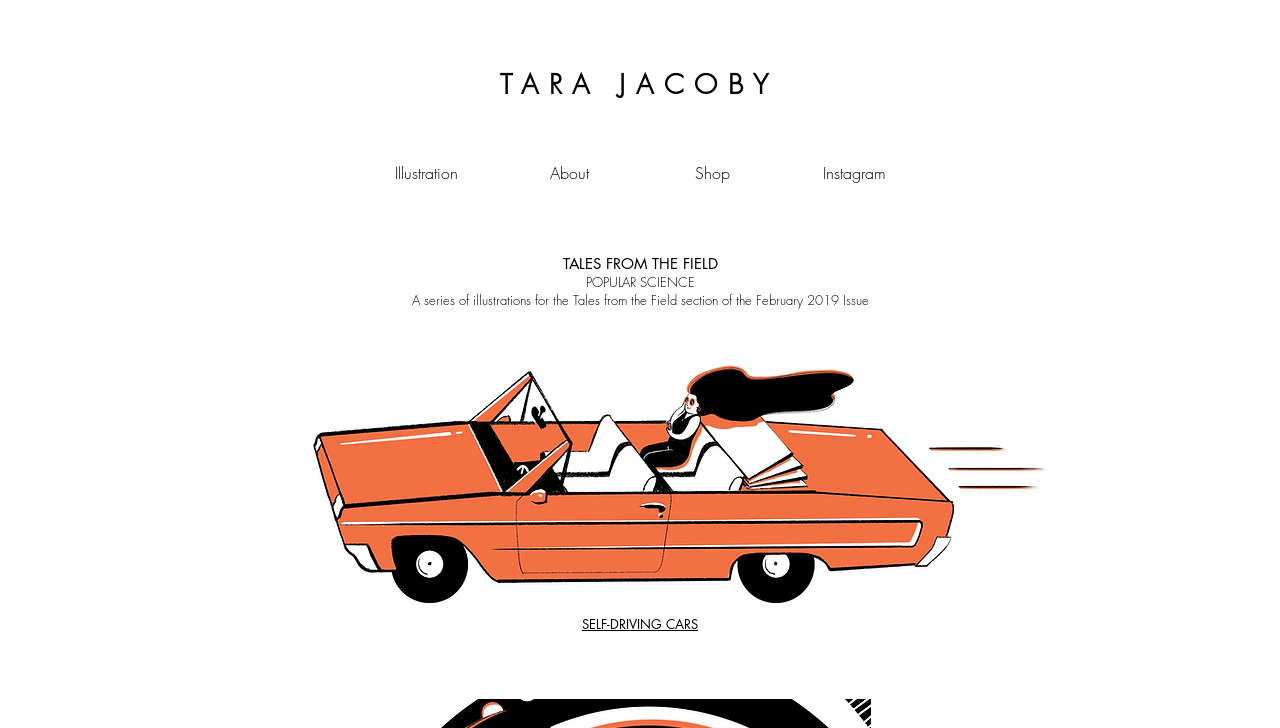Answer the following inquiry with a single word or phrase:
What is the title of the series of illustrations?

Tales from the Field